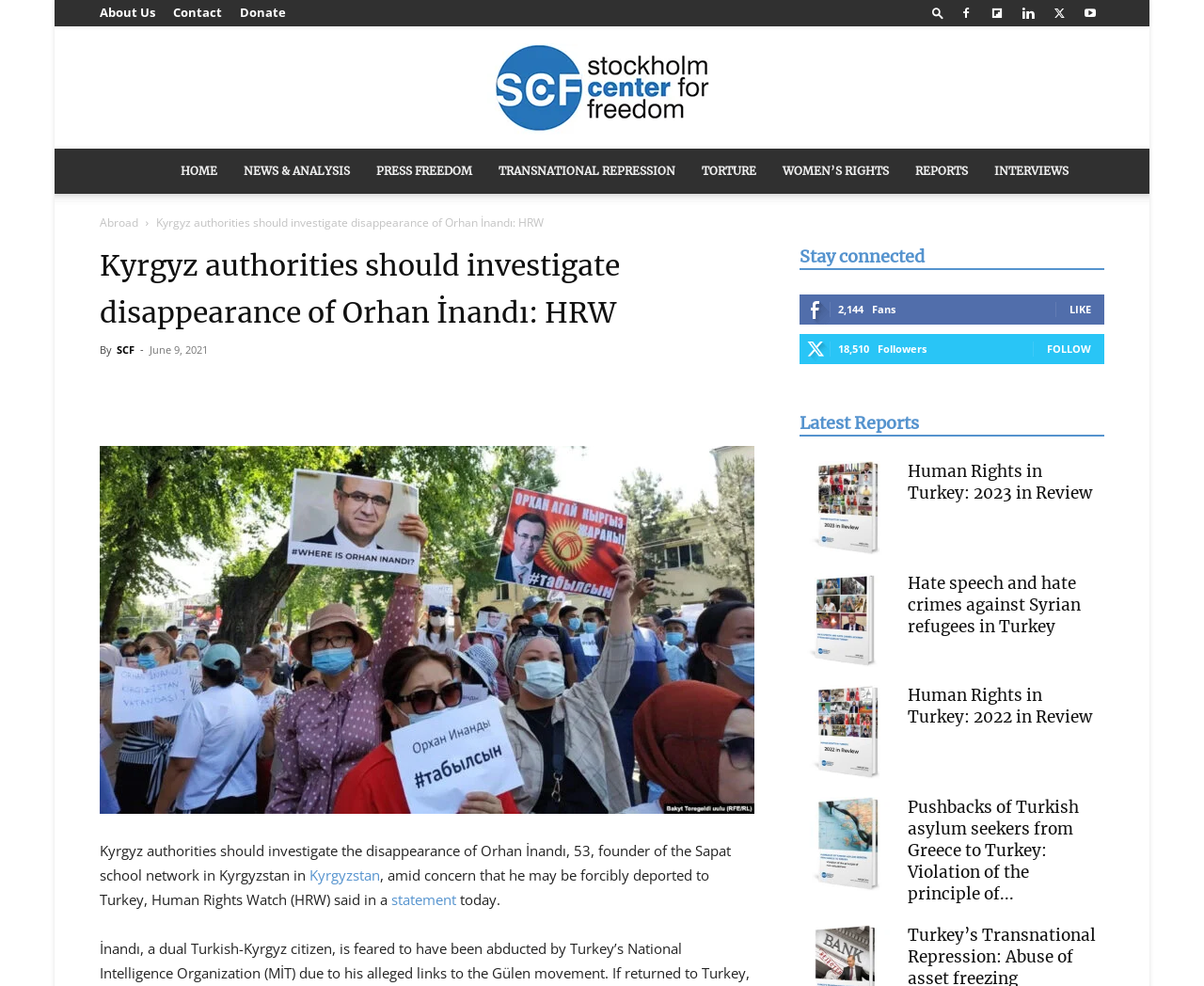Indicate the bounding box coordinates of the clickable region to achieve the following instruction: "Follow the Stockholm Center for Freedom."

[0.87, 0.346, 0.906, 0.361]